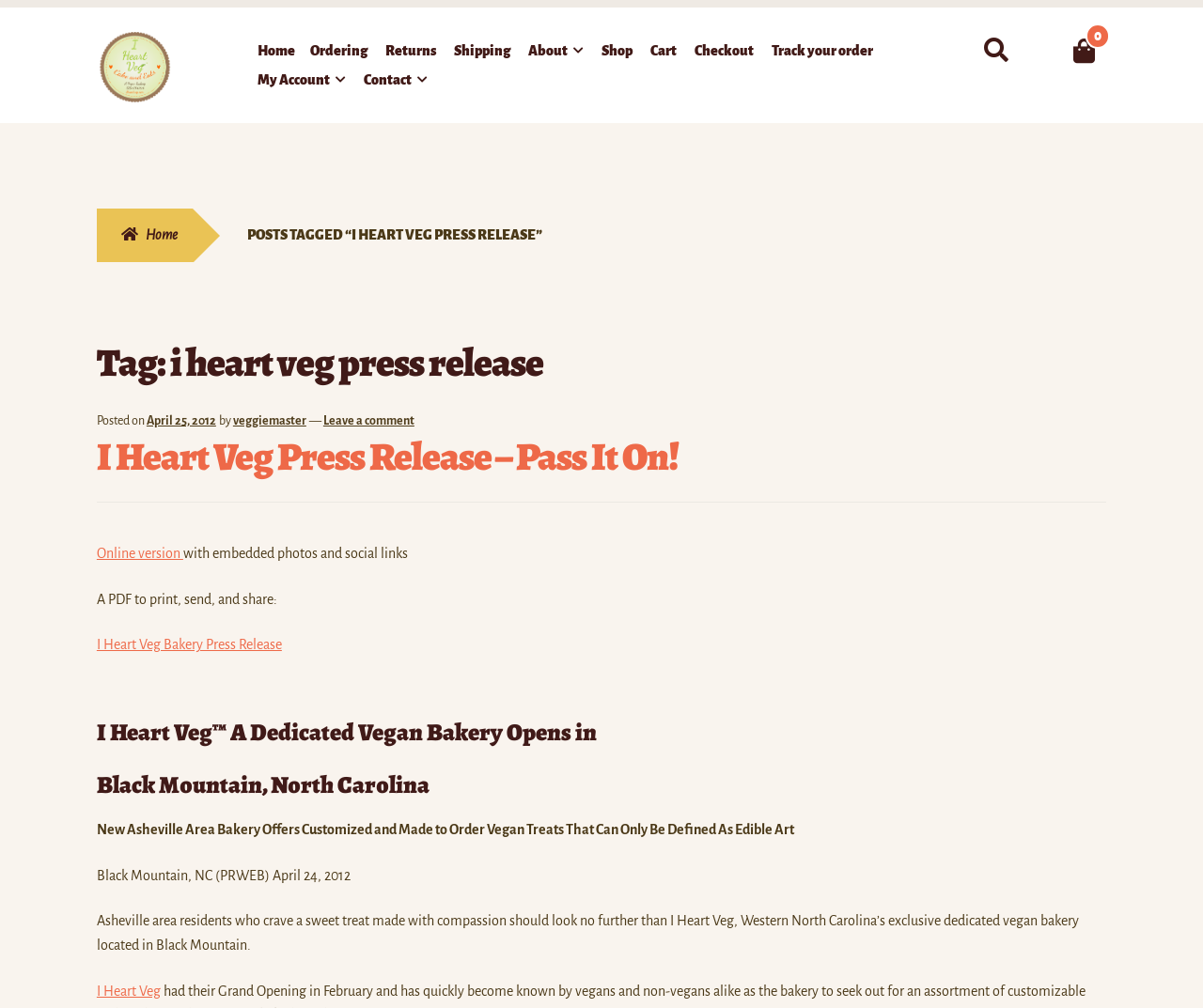What is the location of the vegan bakery mentioned in the press release? Based on the image, give a response in one word or a short phrase.

Black Mountain, North Carolina